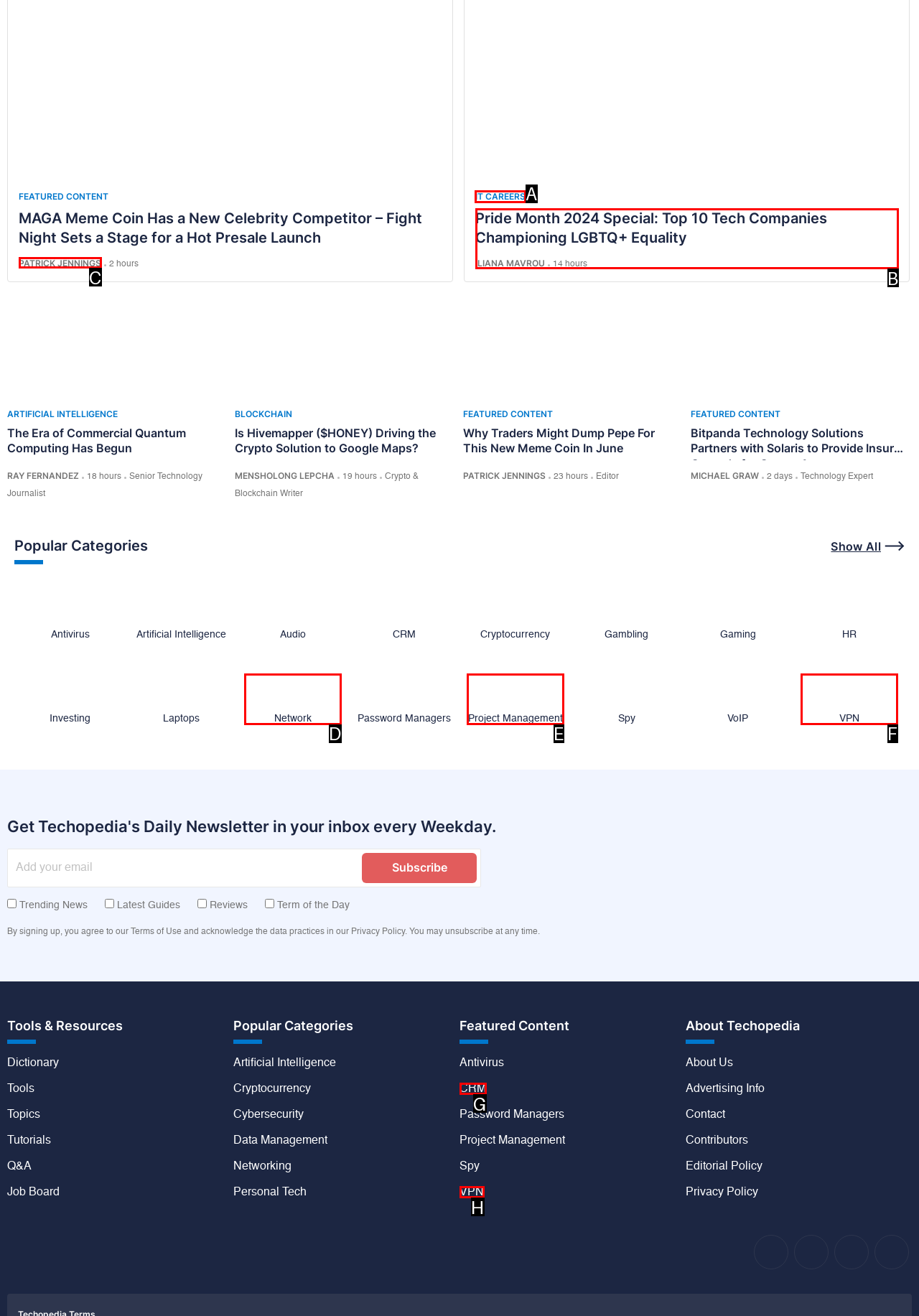Which option should be clicked to execute the following task: Click on 'Buy Now' to purchase the product? Respond with the letter of the selected option.

None